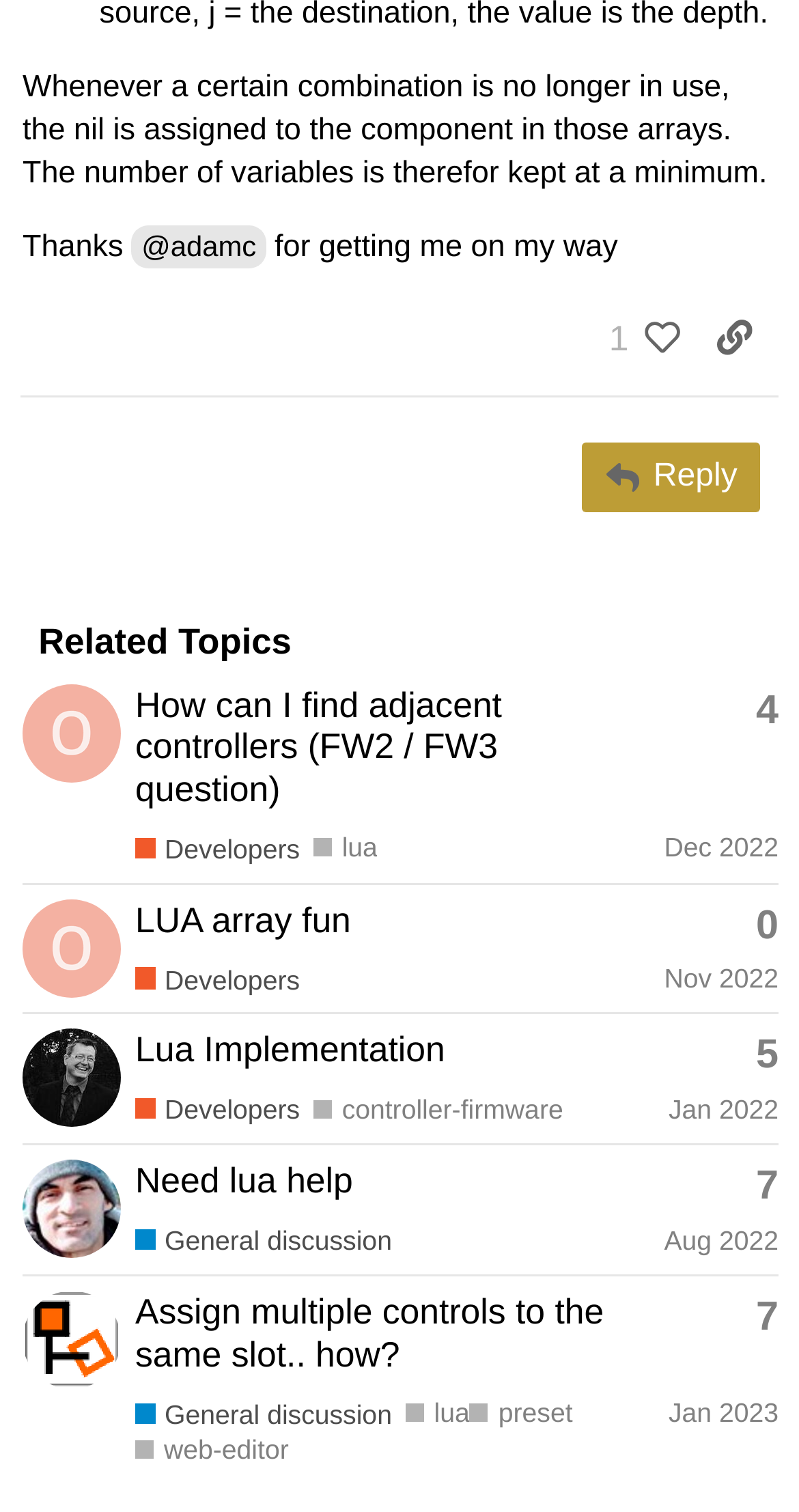Refer to the screenshot and answer the following question in detail:
What is the date of the latest reply to the topic 'Assign multiple controls to the same slot.. how?'

I examined the gridcell containing the topic 'Assign multiple controls to the same slot.. how?' and found a generic text 'Created: Jan 1, 2023 3:25 pm Latest: Jan 4, 2023 6:07 pm', which indicates the date of the latest reply.